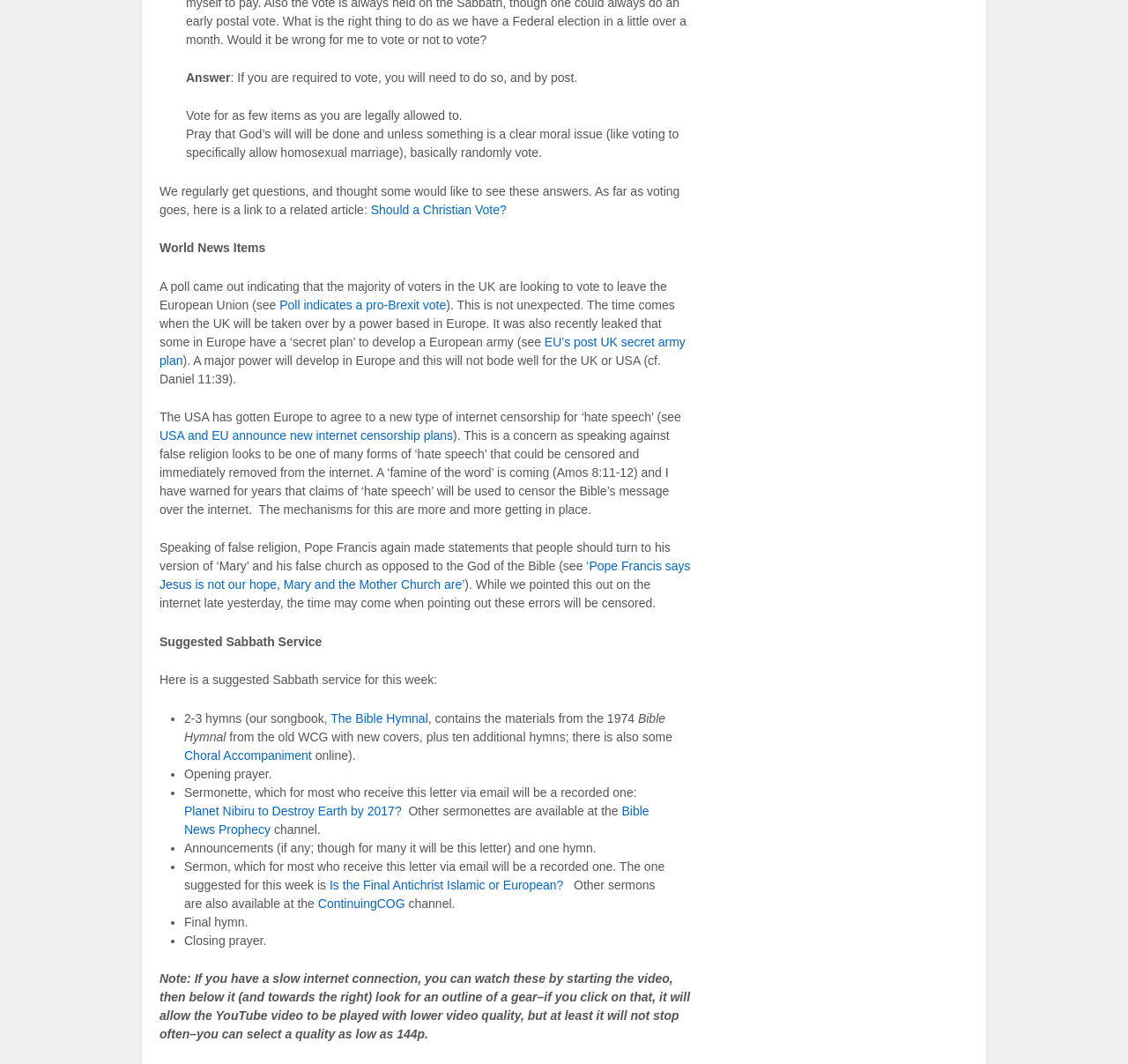Use a single word or phrase to answer the following:
What is the topic of the sermonette suggested for this week?

Planet Nibiru